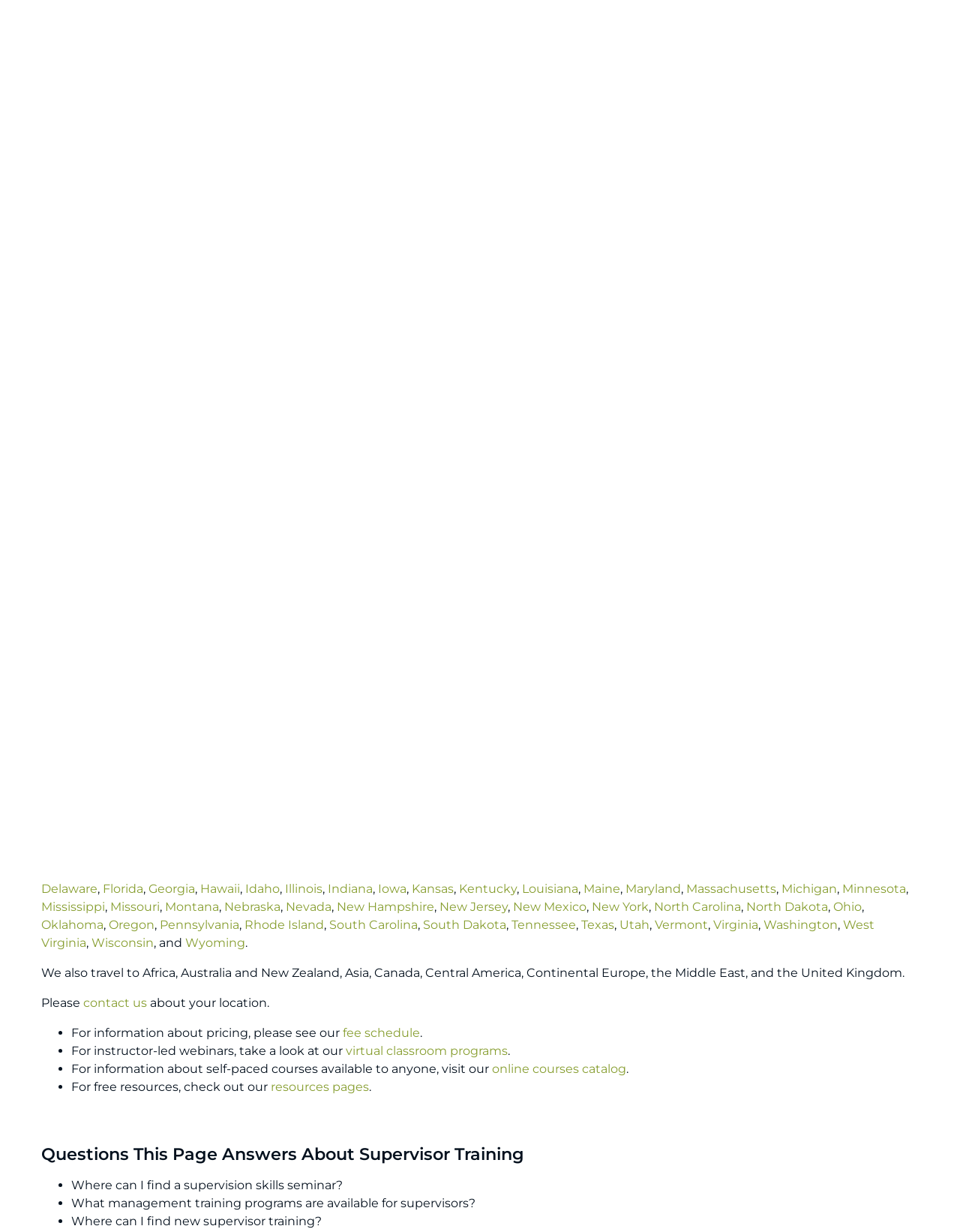Given the description: "resources pages", determine the bounding box coordinates of the UI element. The coordinates should be formatted as four float numbers between 0 and 1, [left, top, right, bottom].

[0.282, 0.877, 0.384, 0.888]